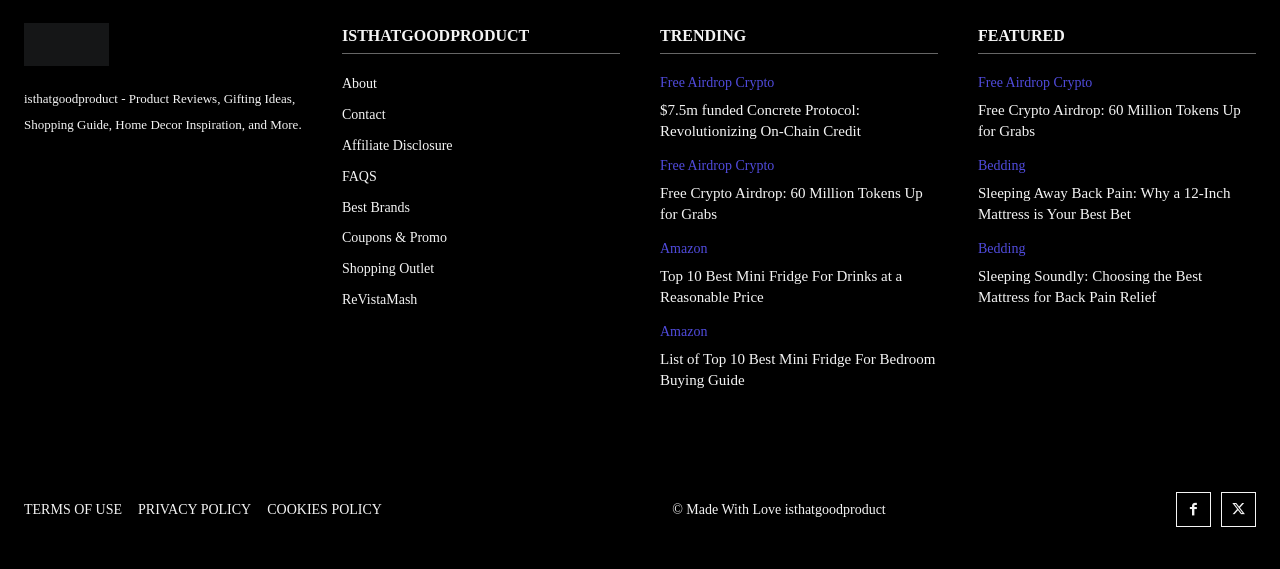How many links are there in the 'FEATURED' section?
Kindly offer a comprehensive and detailed response to the question.

The 'FEATURED' section is located in the lower part of the webpage, and it contains three links: 'Free Airdrop Crypto', 'Free Crypto Airdrop: 60 Million Tokens Up for Grabs', and 'Bedding'.